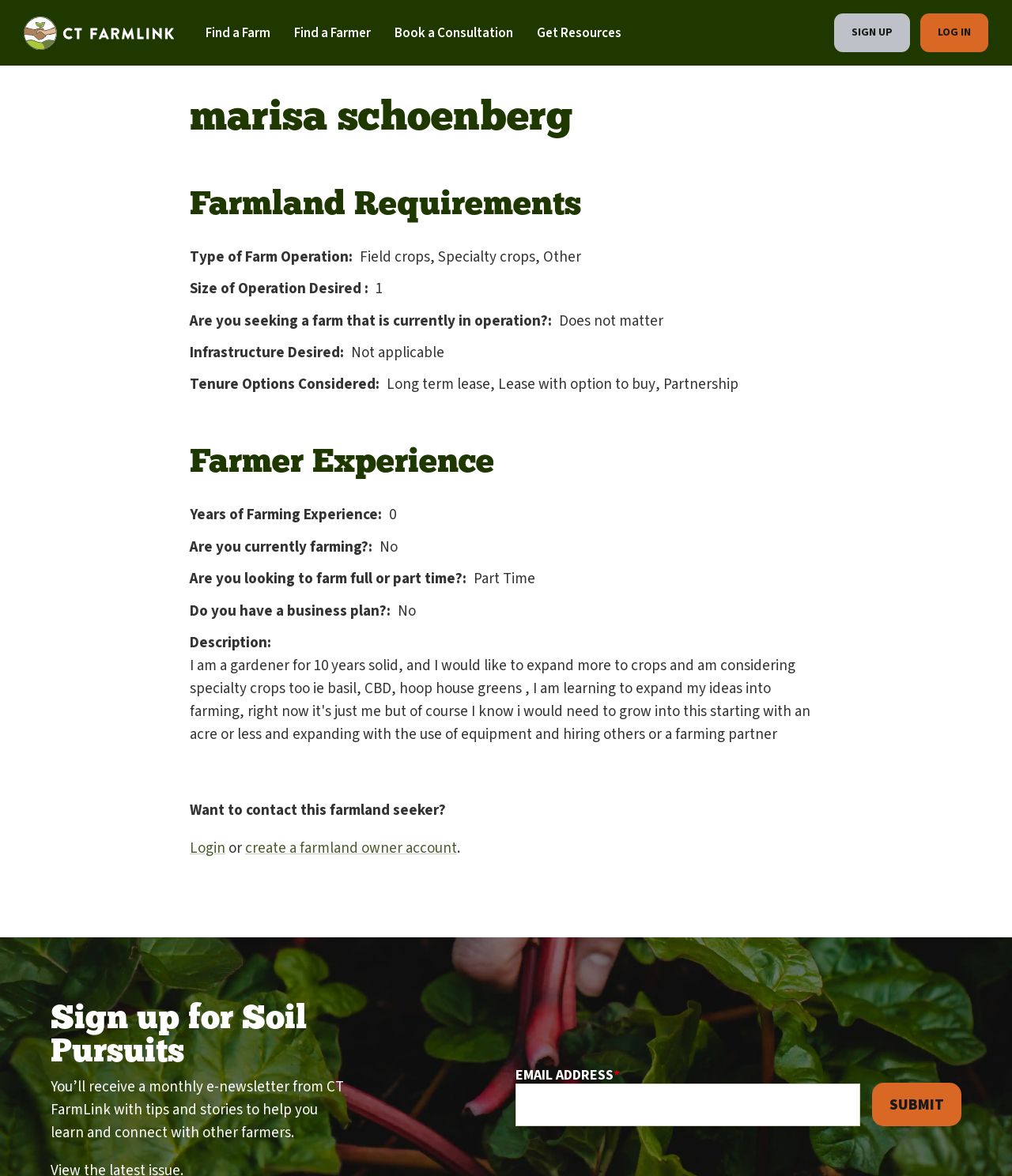Explain the webpage in detail.

This webpage is about Marisa Schoenberg's profile on Connecticut FarmLink. At the top, there is a navigation menu with links to "Home", "Find a Farm", "Find a Farmer", "Book a Consultation", and "Get Resources". On the right side of the navigation menu, there is another navigation menu with links to "SIGN UP" and "LOG IN".

Below the navigation menus, there is a main section with a heading that reads "Marisa Schoenberg". This section is divided into several subsections, including "Farmland Requirements", "Farmer Experience", and others.

In the "Farmland Requirements" subsection, there are several static text elements that describe Marisa's preferences, such as the type of farm operation, size of operation desired, and infrastructure desired. There are also several checkboxes and radio buttons that allow users to select their preferences.

In the "Farmer Experience" subsection, there are static text elements that describe Marisa's farming experience, including years of farming experience, whether she is currently farming, and whether she has a business plan.

At the bottom of the page, there is a section that invites users to sign up for Soil Pursuits, a monthly e-newsletter from CT FarmLink. This section includes a textbox to enter an email address and a submit button.

Throughout the page, there are several headings, links, and static text elements that provide information about Marisa Schoenberg's profile and preferences. The layout is organized and easy to follow, with clear headings and concise text.